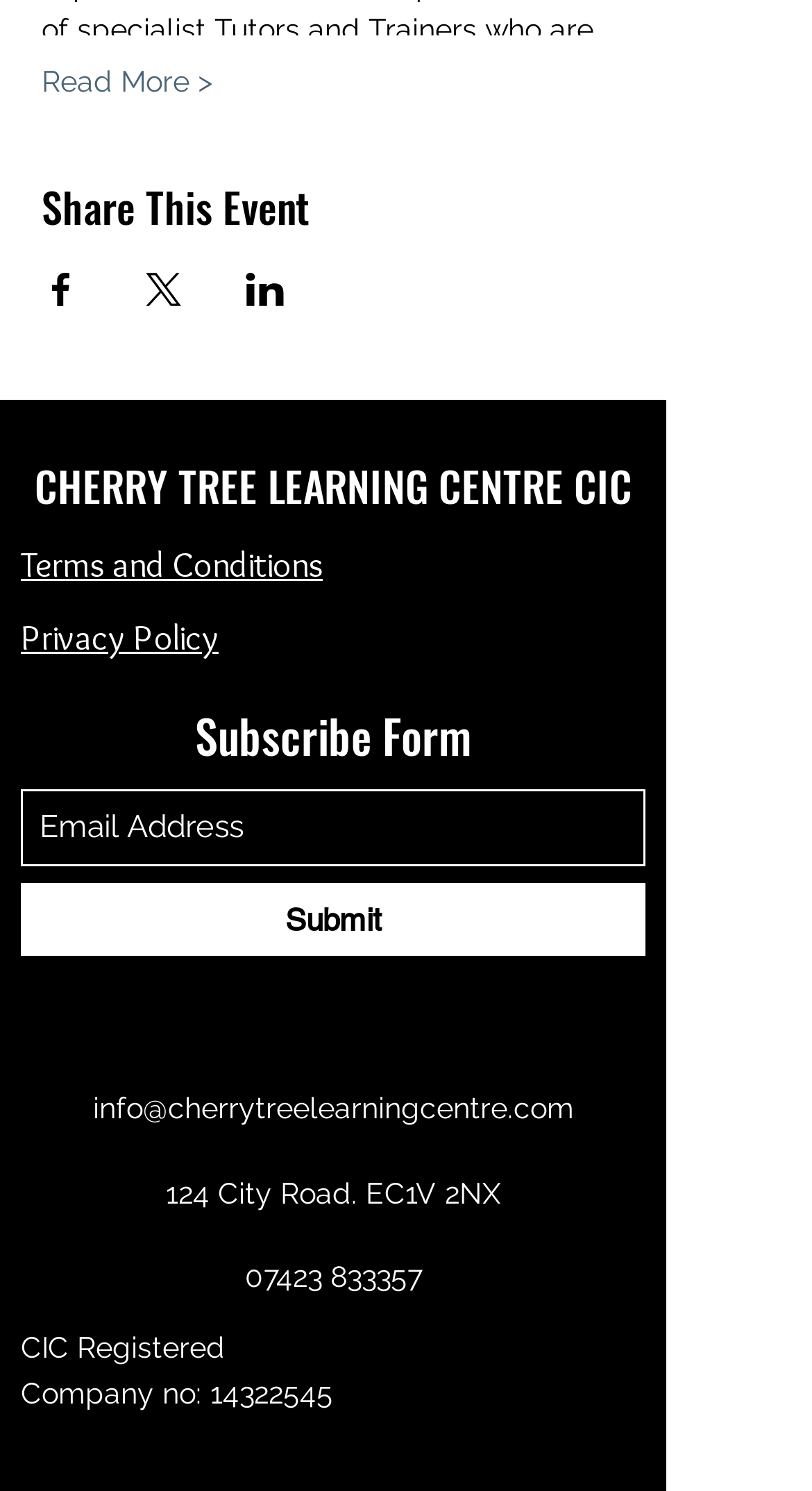Identify the bounding box coordinates of the clickable region to carry out the given instruction: "Subscribe with email".

[0.026, 0.53, 0.795, 0.58]